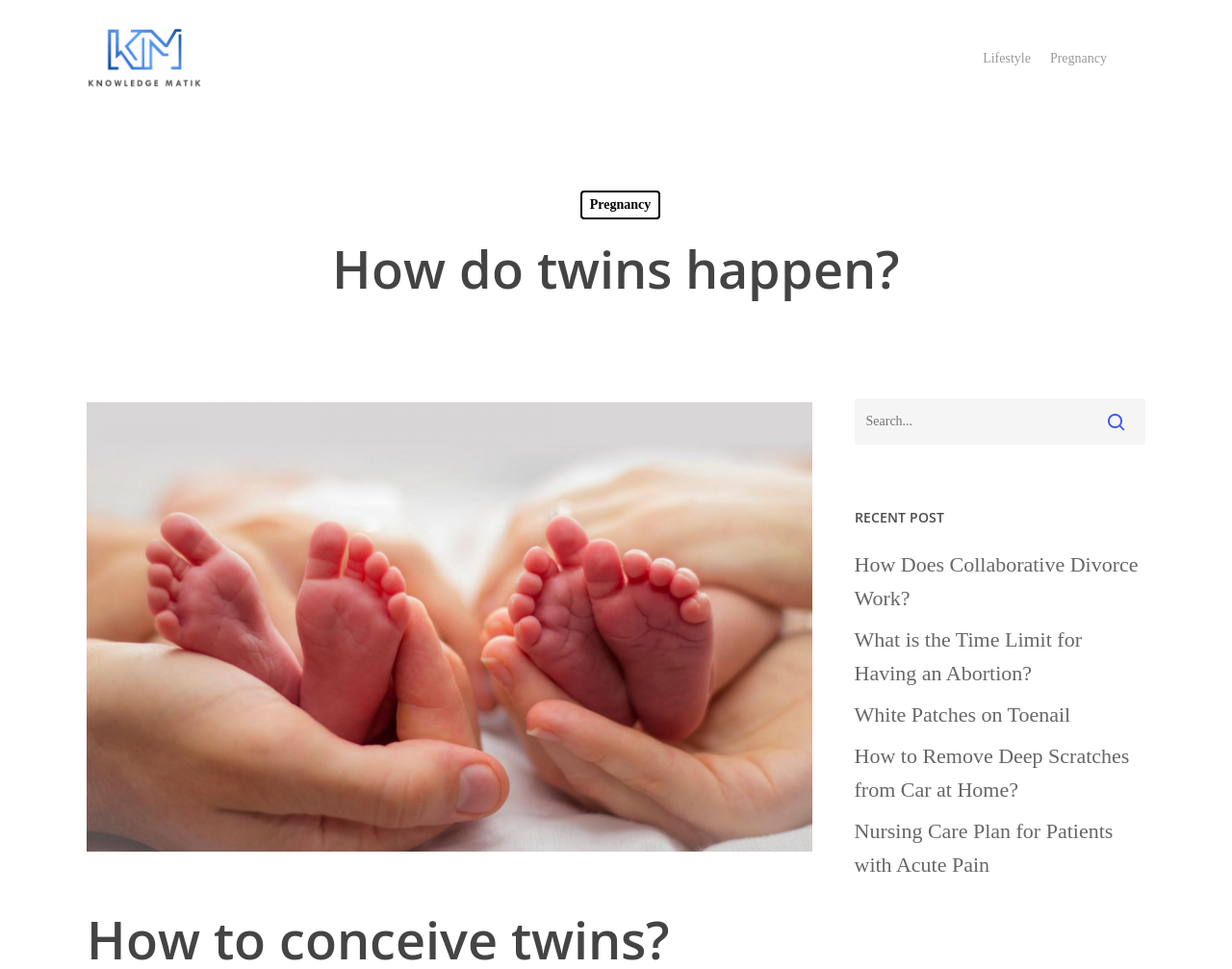What is the text of the first link on the top? Look at the image and give a one-word or short phrase answer.

KnowledgeMatik